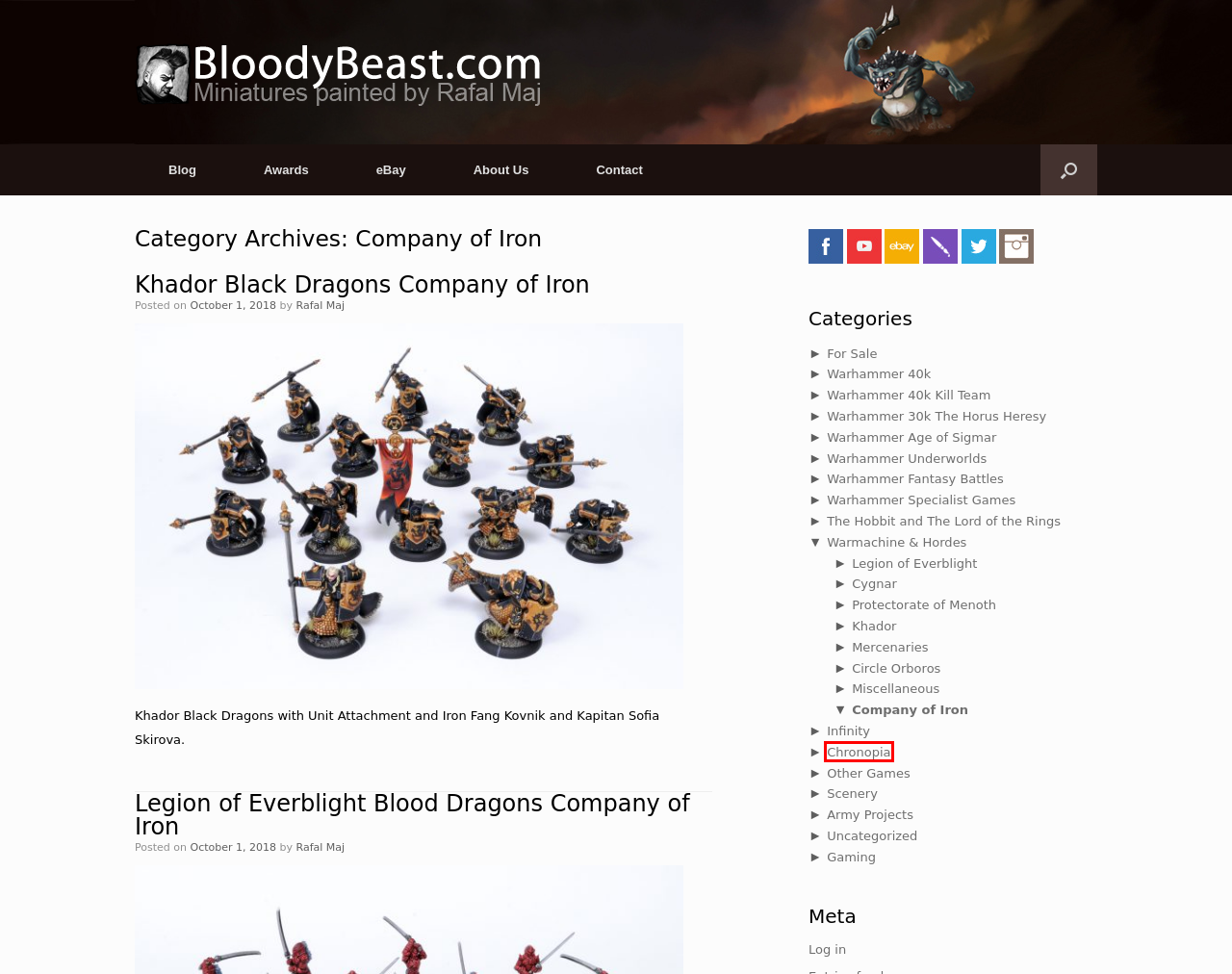Look at the screenshot of a webpage where a red bounding box surrounds a UI element. Your task is to select the best-matching webpage description for the new webpage after you click the element within the bounding box. The available options are:
A. Warmachine & Hordes – BloodyBeast.com
B. Circle Orboros – BloodyBeast.com
C. Warhammer Age of Sigmar – BloodyBeast.com
D. Warhammer Fantasy Battles – BloodyBeast.com
E. Chronopia – BloodyBeast.com
F. BloodyBeast.com – Miniatures Painted by Rafal Maj
G. Khador Black Dragons Company of Iron – BloodyBeast.com
H. Scenery – BloodyBeast.com

E